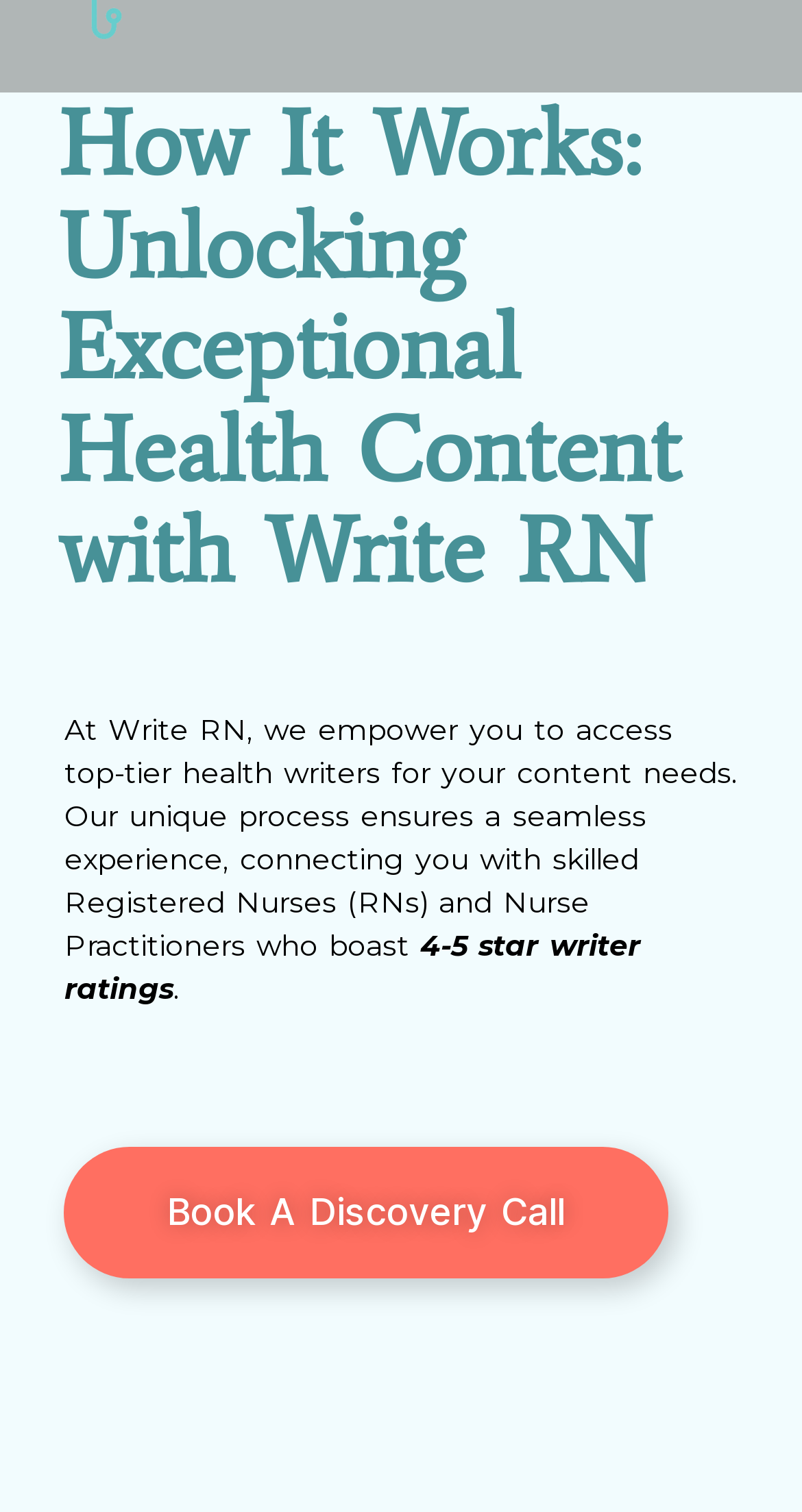Please extract and provide the main headline of the webpage.

How It Works: Unlocking Exceptional Health Content with Write RN